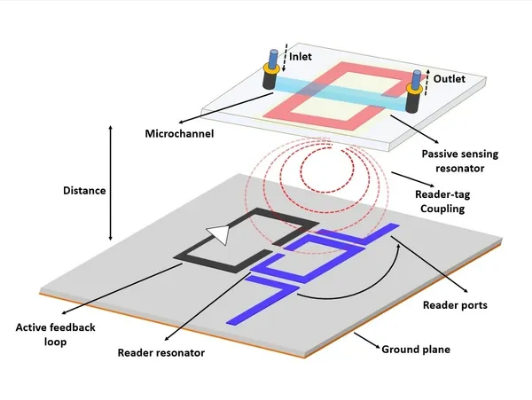What is the function of the reader resonator?
Answer the question in as much detail as possible.

The reader resonator is a key component of the RF/microwave sensor system, and its primary function is to transmit and receive data, enabling the system to detect and monitor nutrient elements in agricultural applications.